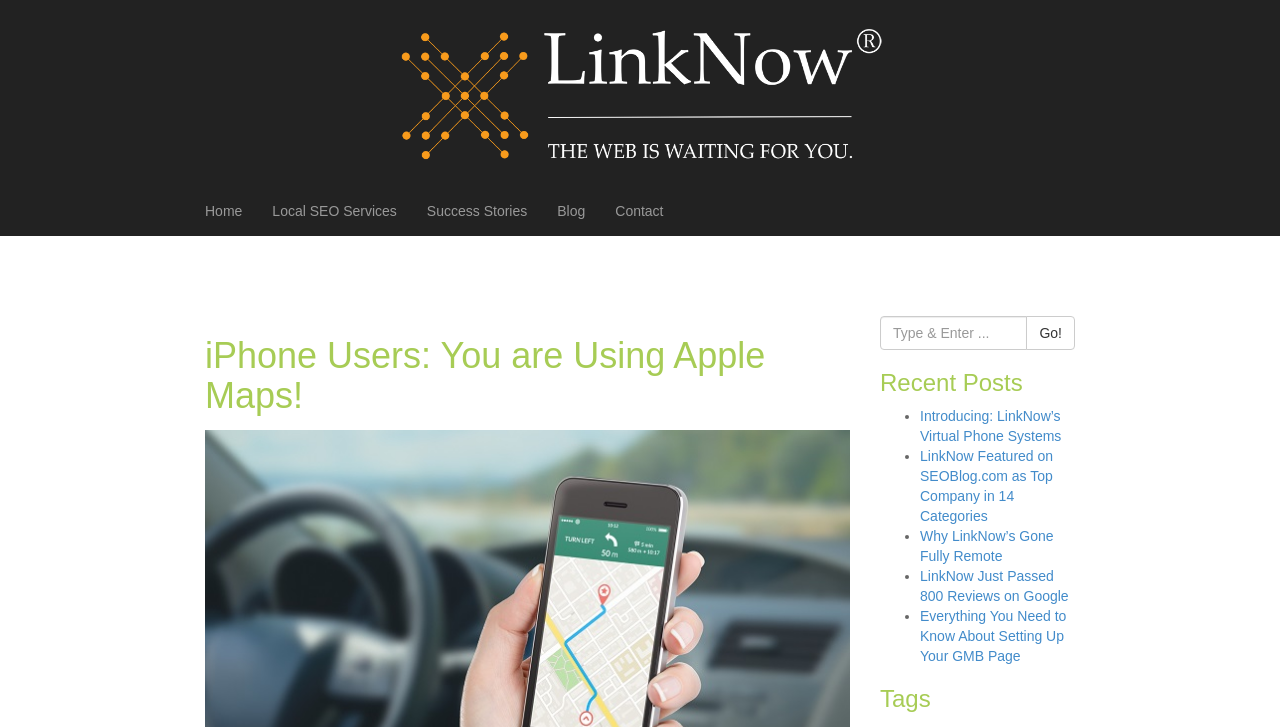Provide a one-word or short-phrase response to the question:
What is the company name?

LinkNow Media